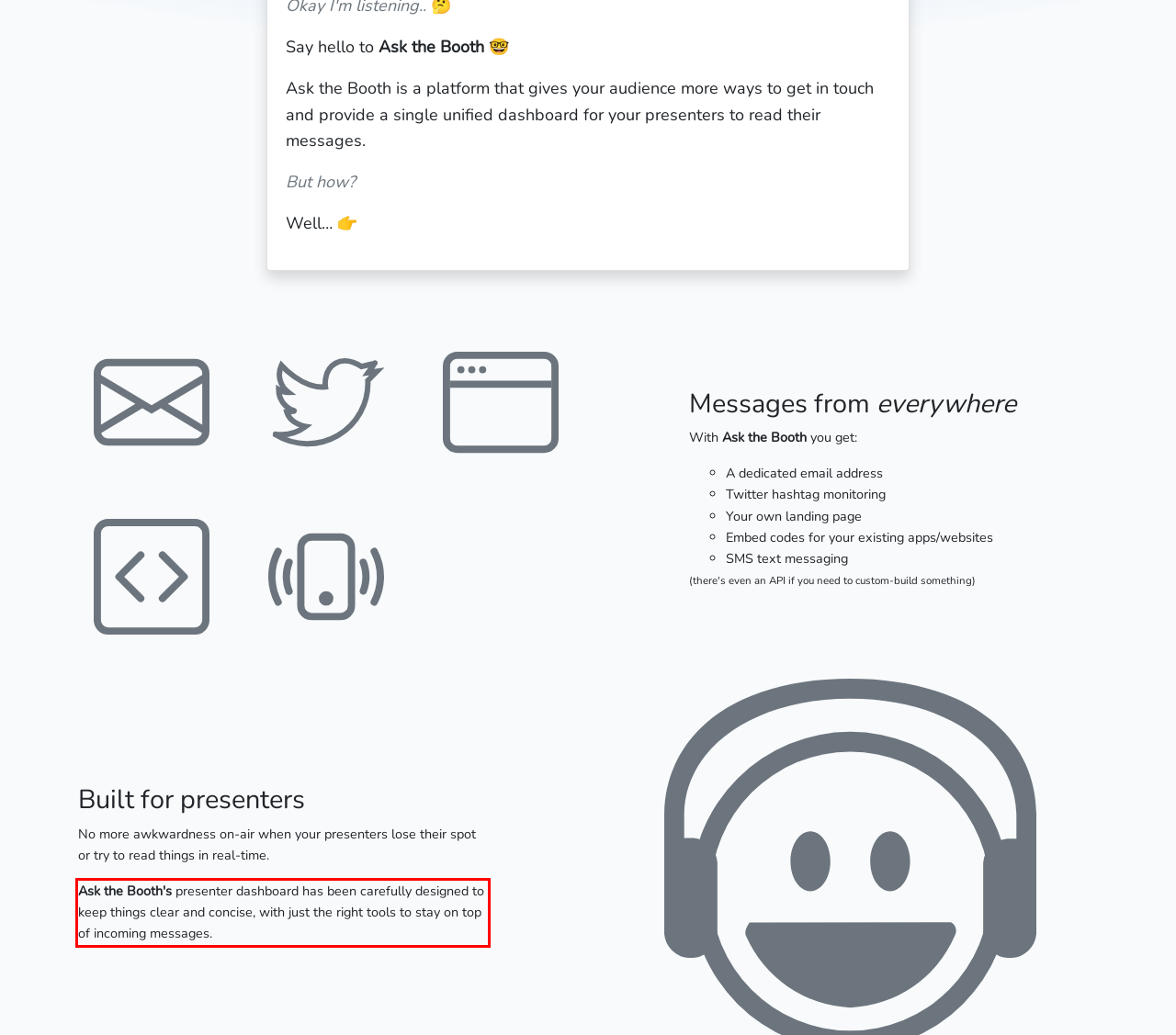Identify and extract the text within the red rectangle in the screenshot of the webpage.

Ask the Booth's presenter dashboard has been carefully designed to keep things clear and concise, with just the right tools to stay on top of incoming messages.